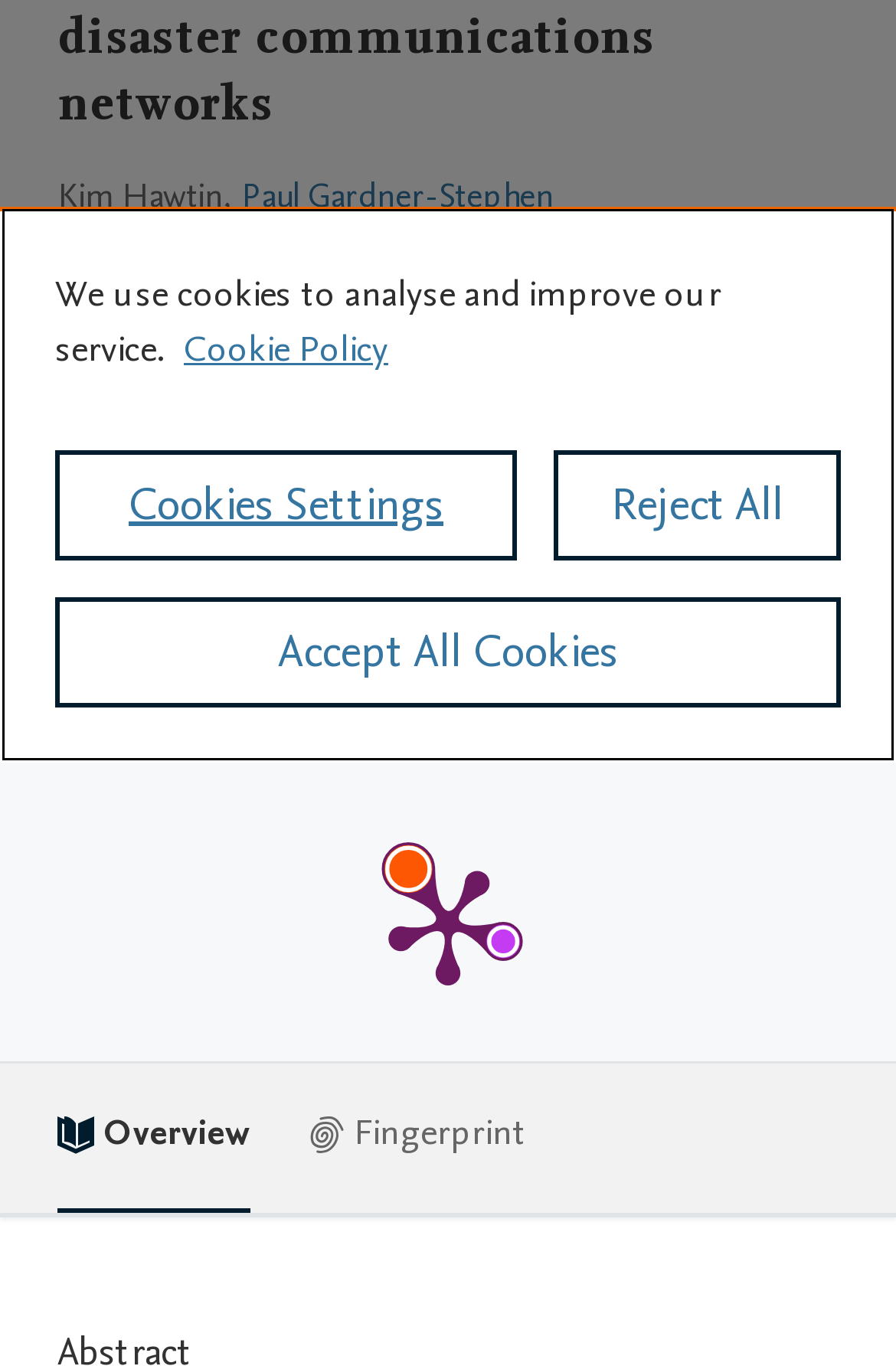Given the following UI element description: "Terms and Conditions", find the bounding box coordinates in the webpage screenshot.

None